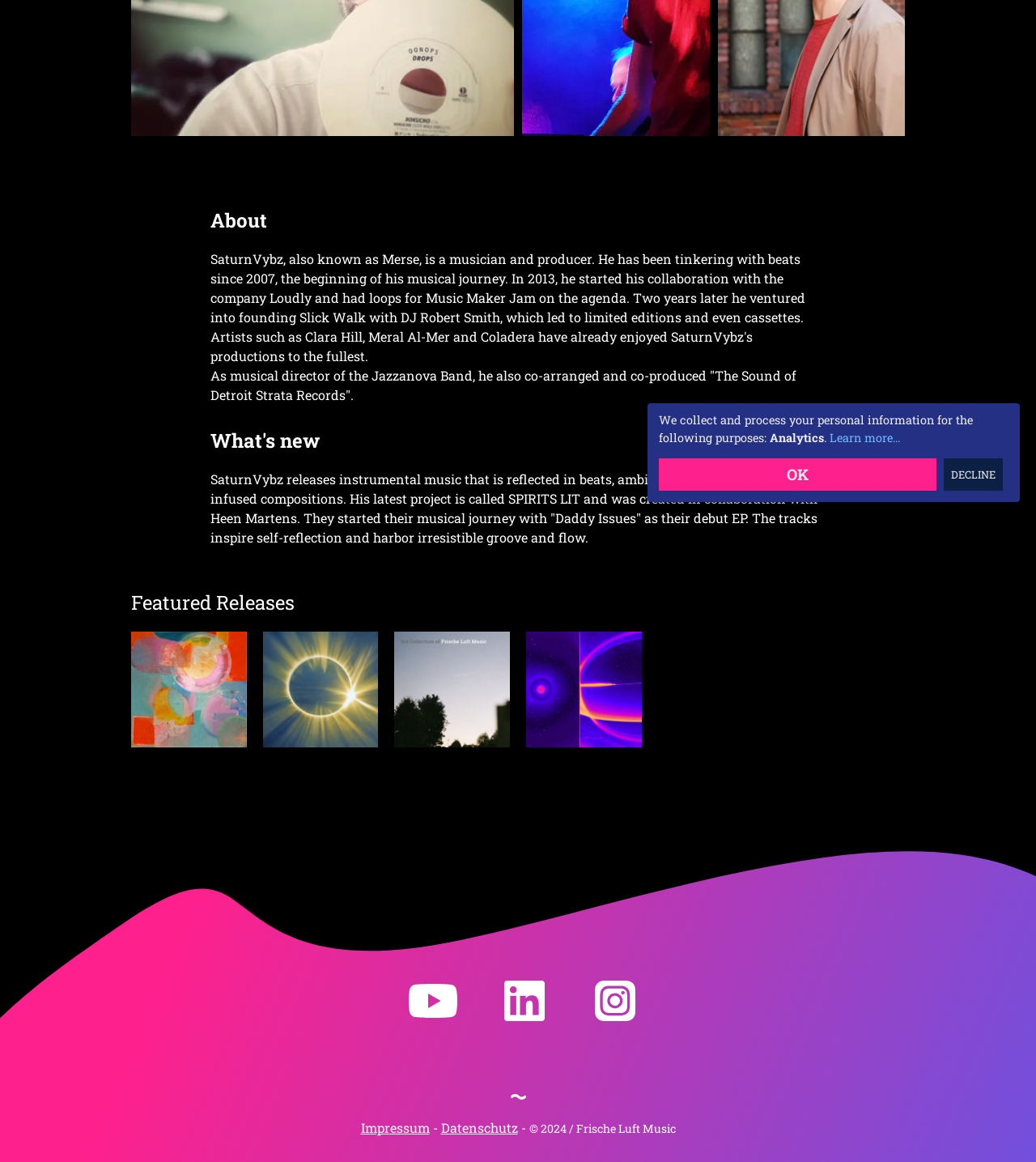Based on the element description, predict the bounding box coordinates (top-left x, top-left y, bottom-right x, bottom-right y) for the UI element in the screenshot: name="s" placeholder="Search …" title="Search for:"

None